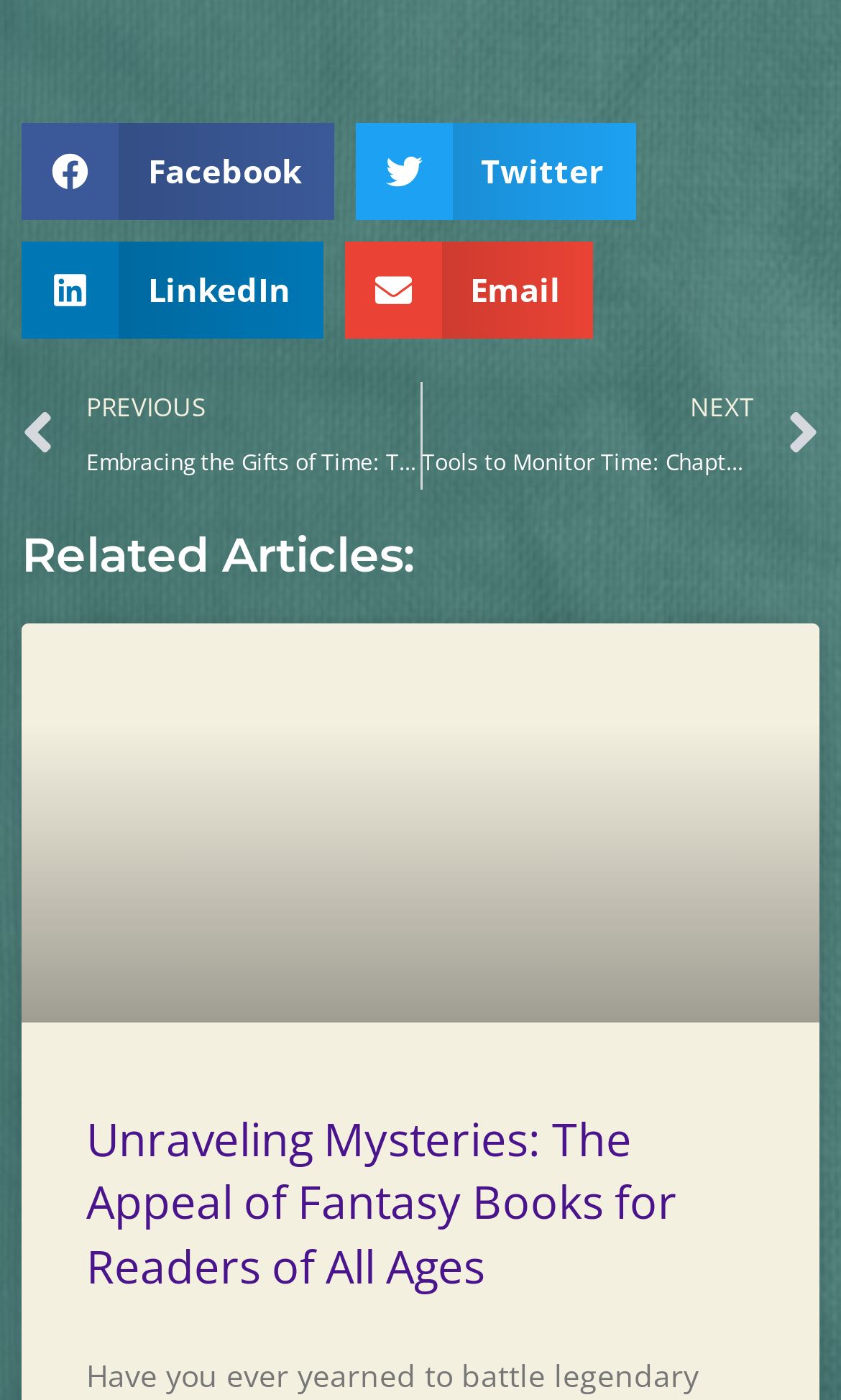Could you please study the image and provide a detailed answer to the question:
What is the title of the previous article?

The title of the previous article can be found by looking at the 'Prev' link, which has the text 'Embracing the Gifts of Time: The Timeless Treasure'.